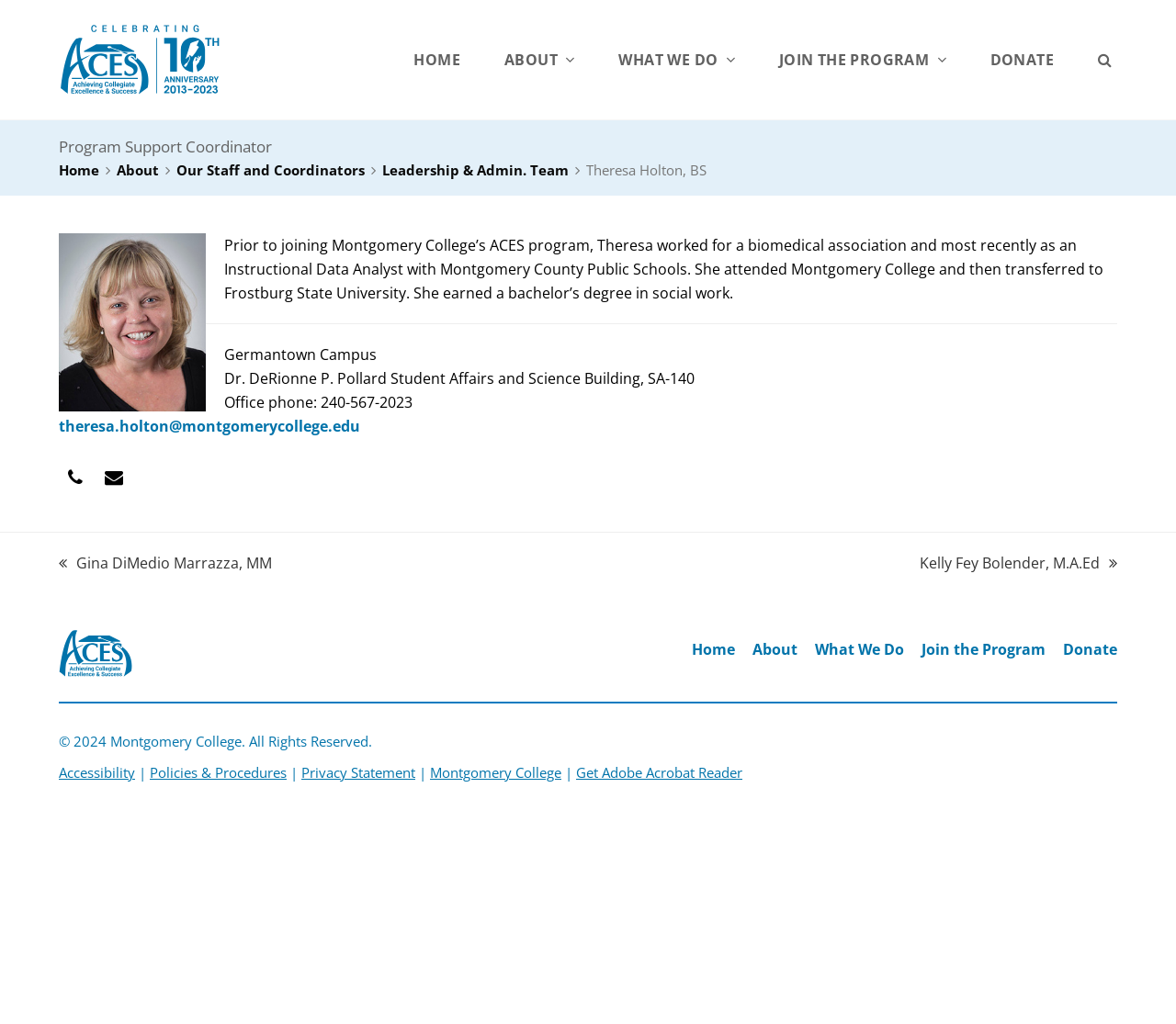Produce an extensive caption that describes everything on the webpage.

This webpage is about Theresa Holton, BS, a Program Support Coordinator at Montgomery College's ACES program. At the top left, there is a logo of ACES, which is an image with a link to the ACES page. 

Below the logo, there is a main navigation menu with links to HOME, ABOUT, WHAT WE DO, JOIN THE PROGRAM, and DONATE. 

The main content of the page is divided into two sections. On the left, there is a header section with Theresa's title, "Program Support Coordinator", and a breadcrumb navigation menu showing the path "Home > About > Our Staff and Coordinators > Leadership & Admin. Team > Theresa Holton, BS". 

On the right side of the header section, there is a large image of Theresa Holton. Below the image, there is a paragraph describing Theresa's background, including her previous work experience and education. 

Underneath the paragraph, there are three lines of contact information: Germantown Campus, office location, and office phone number. There are also two links, one for email and one for phone number. 

At the bottom of the main content section, there are two links to navigate to the previous and next staff profiles. 

The footer section of the page has a secondary navigation menu with links to ACES, Home, About, What We Do, Join the Program, and Donate. There is also a copyright notice, "© 2024 Montgomery College. All Rights Reserved.", and several links to accessibility, policies, and privacy statements.